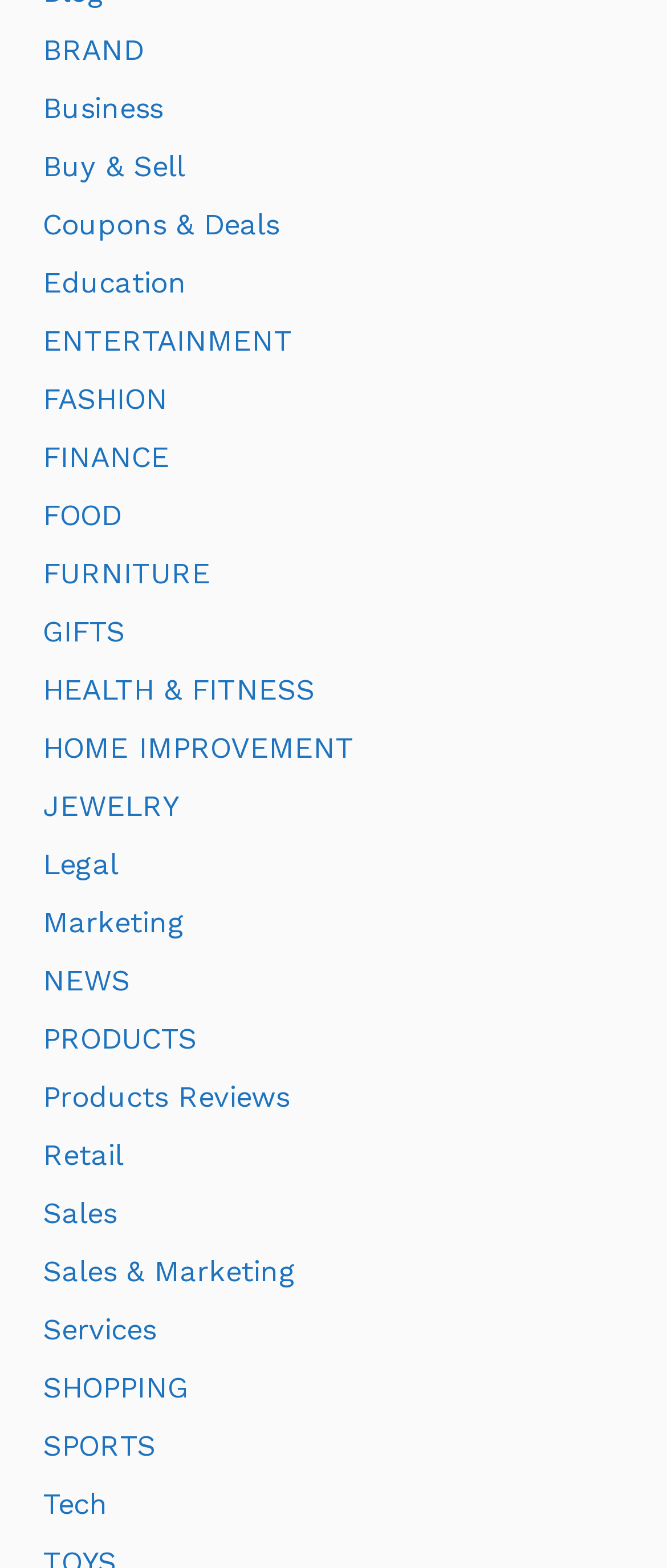Is there a category for 'HEALTH'?
Can you give a detailed and elaborate answer to the question?

I searched for the text 'HEALTH' in the links under the root element, and I found a link with the text 'HEALTH & FITNESS', so there is a category related to 'HEALTH'.